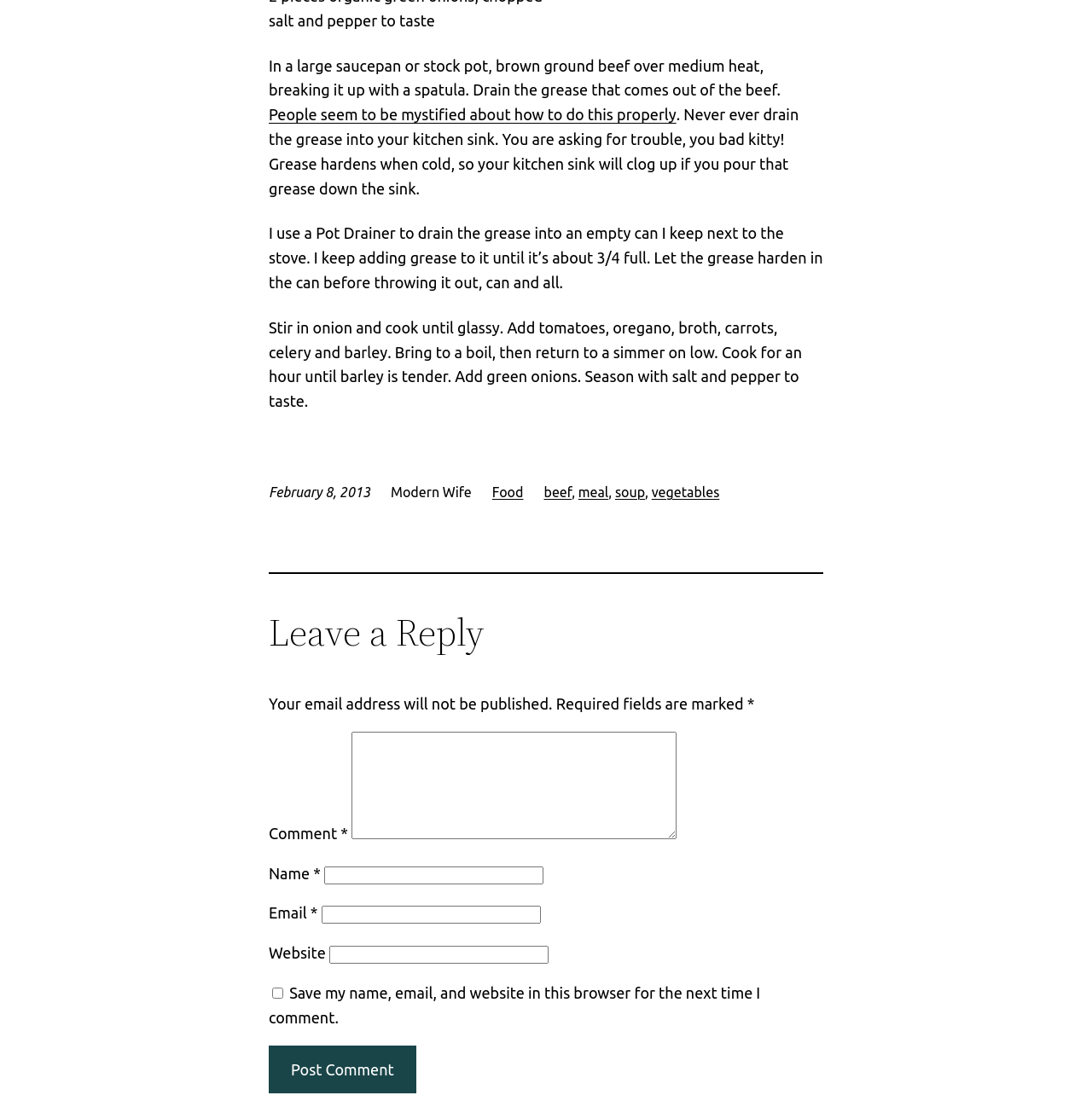Determine the bounding box coordinates of the section I need to click to execute the following instruction: "Click the link to view more about soup". Provide the coordinates as four float numbers between 0 and 1, i.e., [left, top, right, bottom].

[0.563, 0.44, 0.591, 0.454]